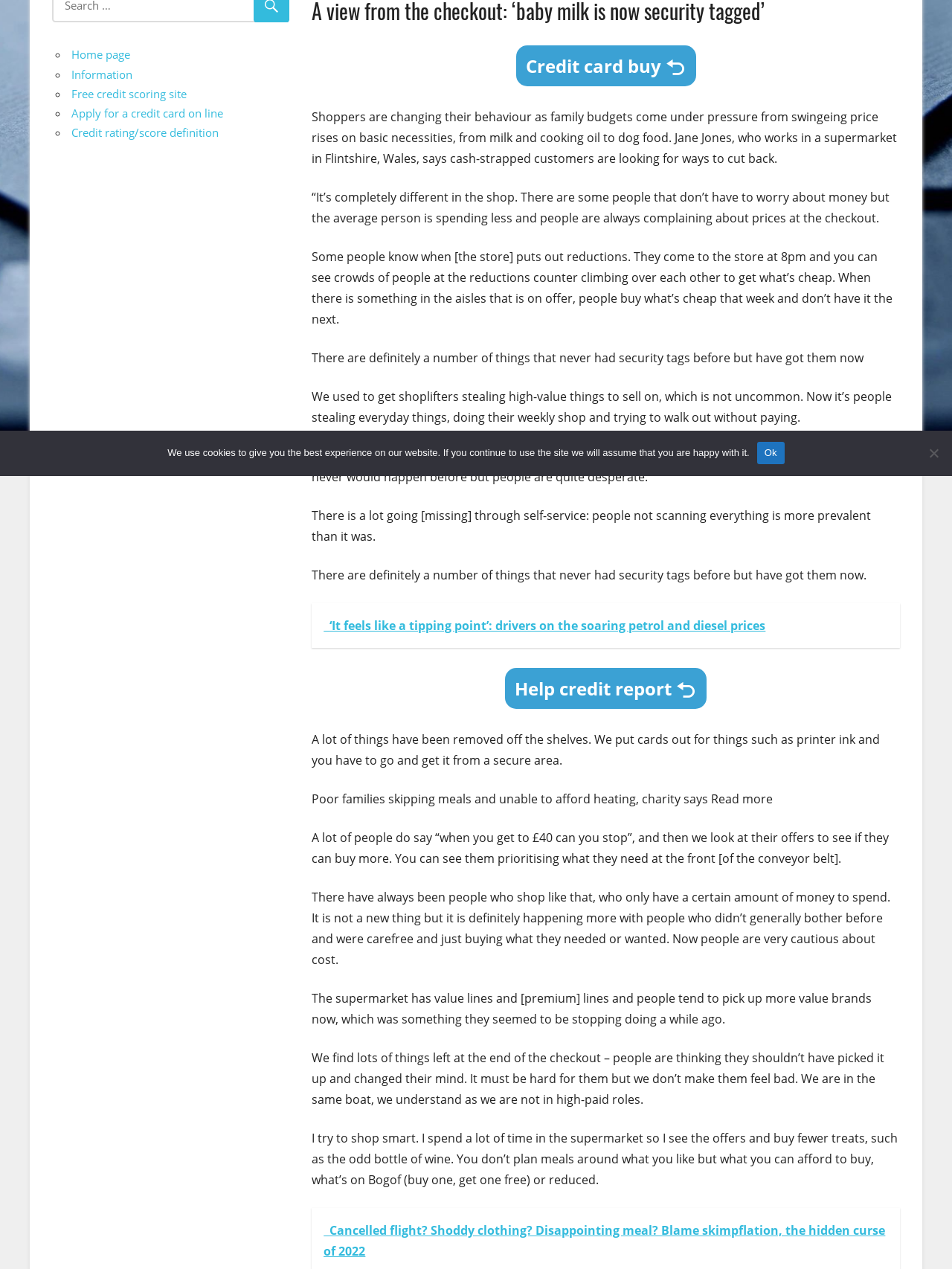Provide the bounding box coordinates of the UI element this sentence describes: "Our Product Reviews".

None